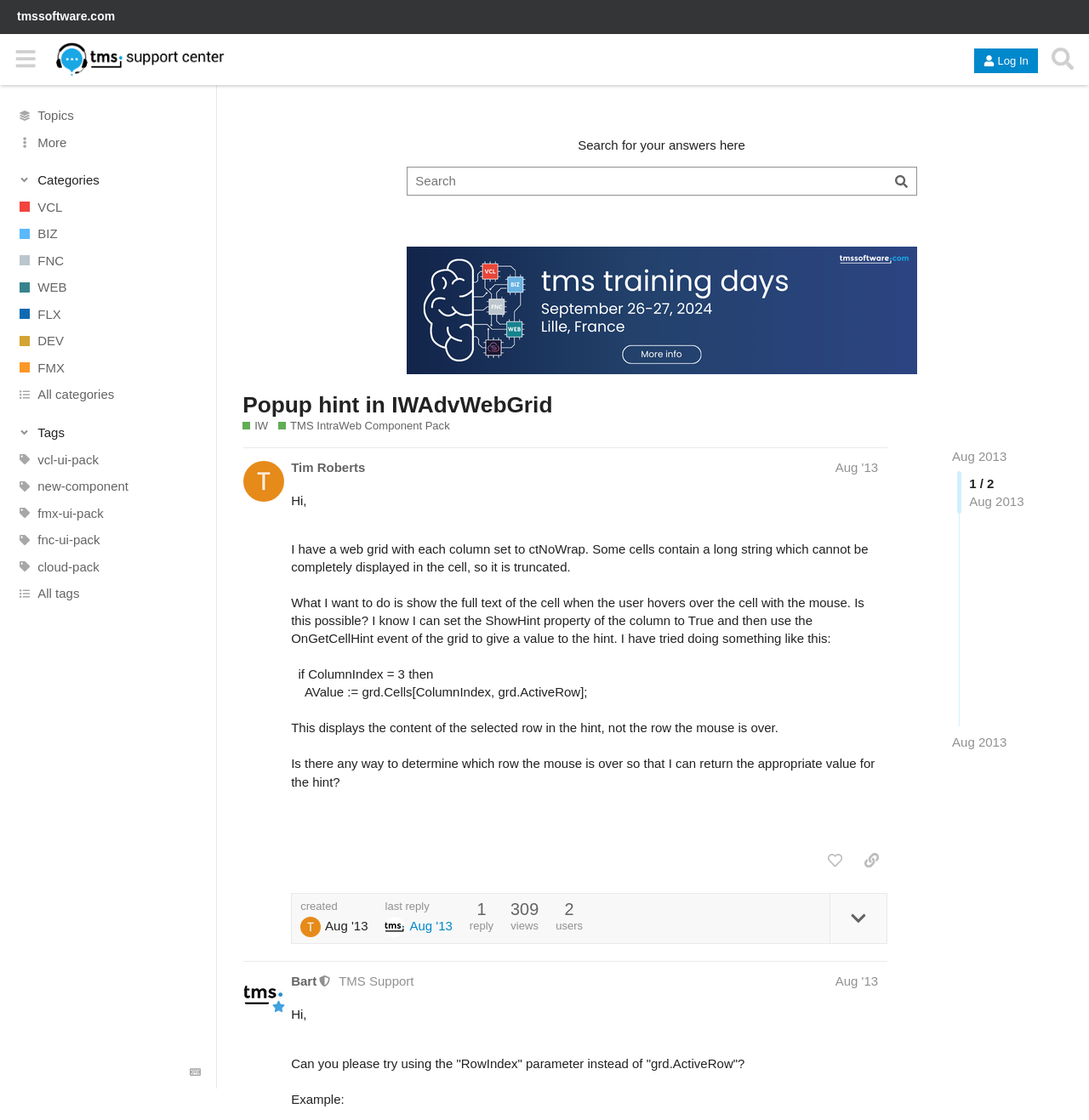Present a detailed account of what is displayed on the webpage.

This webpage appears to be a support forum or knowledge base, with a focus on TMS IntraWeb Component Pack. At the top, there is a header section with a link to "tmssoftware.com" and a button to "Hide sidebar". To the right of this, there is a "Log In" button and a "Search" button with a dropdown menu.

Below the header, there is a sidebar with several links to categories, including "VCL", "BIZ", "FNC", and others. Each category has an associated image. There are also links to "Tags" and "All categories" with images.

The main content area of the page is divided into two sections. On the left, there is a search bar with a prompt to "Search for your answers here". Below this, there is a link to "Open advanced search". On the right, there is a heading "Popup hint in IWAdvWebGrid" and a link to the same topic.

Below the heading, there is a post from a user named Tim Roberts, dated August 2013. The post contains a question about how to display the full text of a cell in a web grid when the user hovers over the cell with the mouse. The post includes several lines of code and a description of the problem.

To the right of the post, there are several buttons, including "like this post", "share a link to this post", and "expand topic details". There is also information about the post, including the date it was created and the number of views.

At the bottom of the page, there is a response from a moderator named Bart, also dated August 2013.